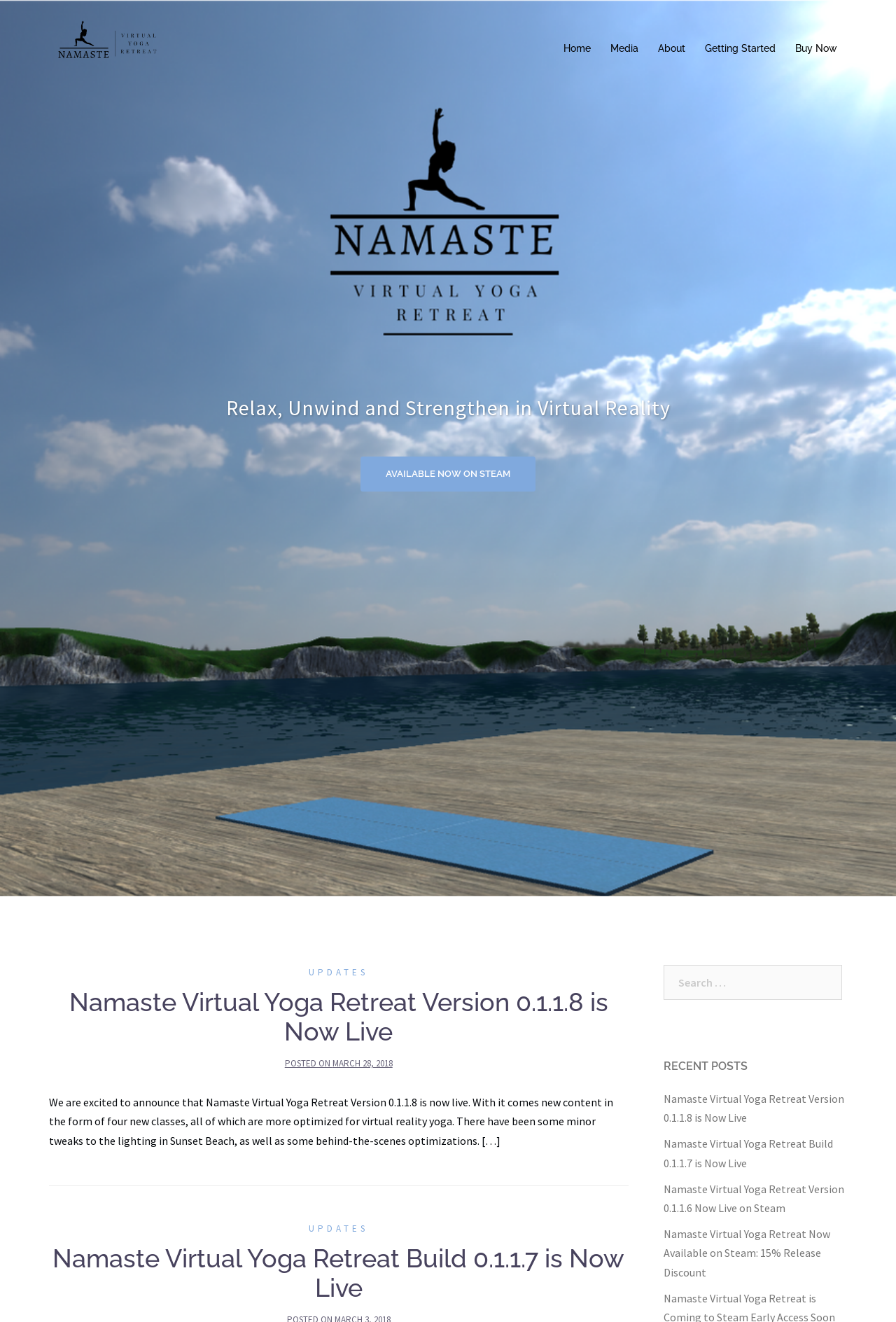Please answer the following question using a single word or phrase: 
How many new classes are added in the current version?

four